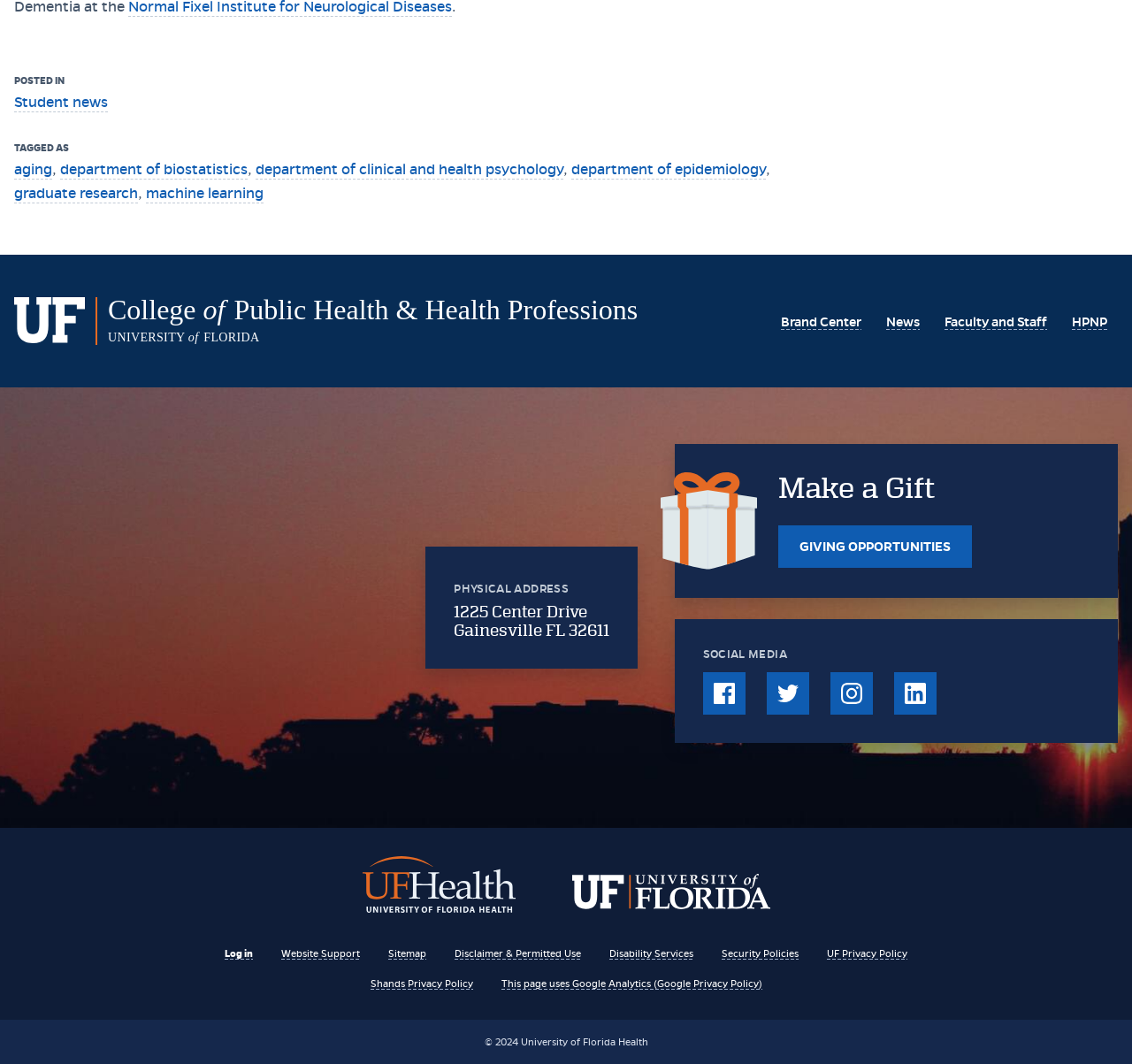Please identify the bounding box coordinates of the element I need to click to follow this instruction: "Visit the 'Facebook' social media page".

[0.621, 0.632, 0.658, 0.671]